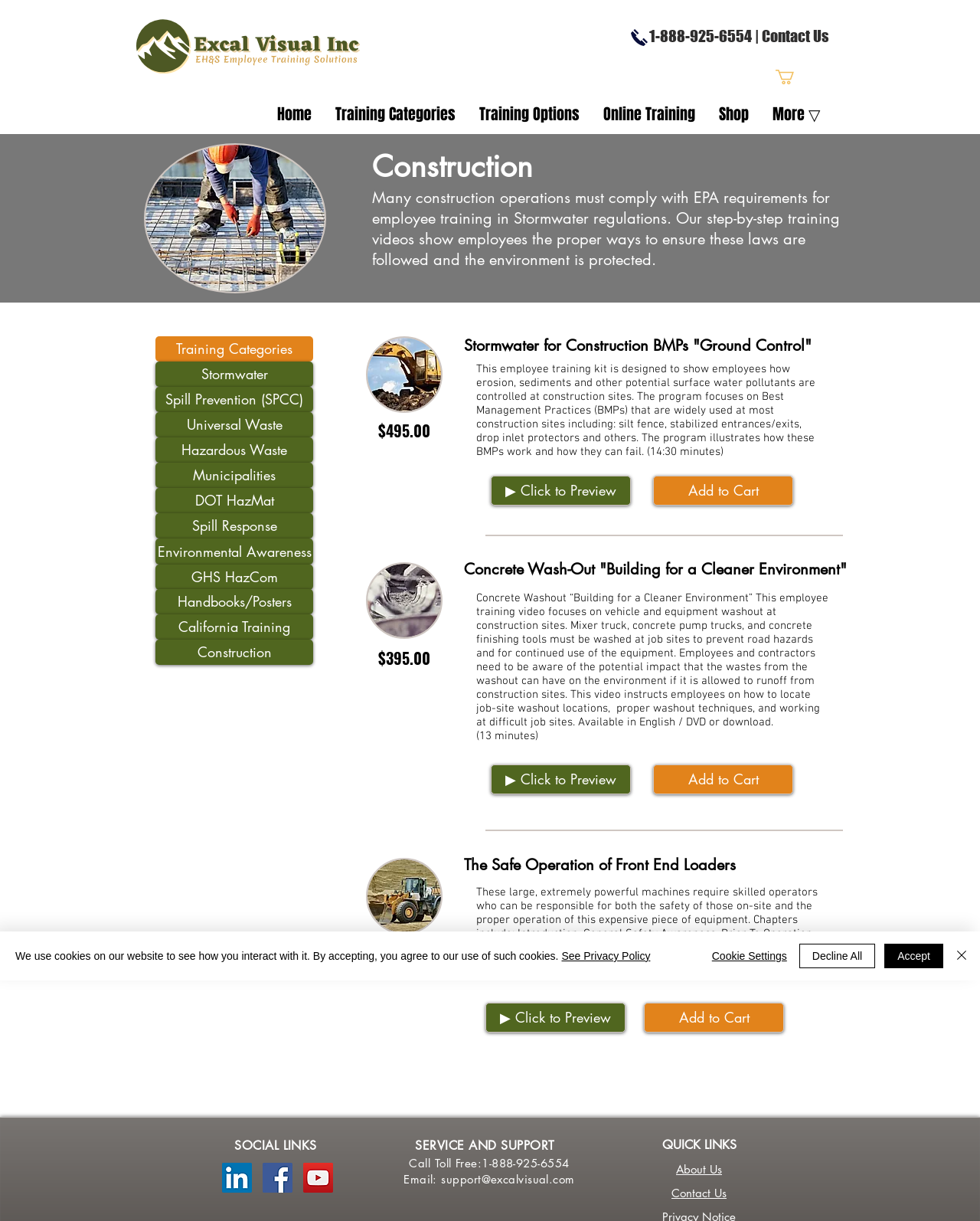Using the information in the image, give a detailed answer to the following question: How many social media links are provided at the bottom of the webpage?

The social media links are located at the bottom of the webpage, and they include 'LinkedIn', 'Facebook', and 'YouTube Social Icon'.